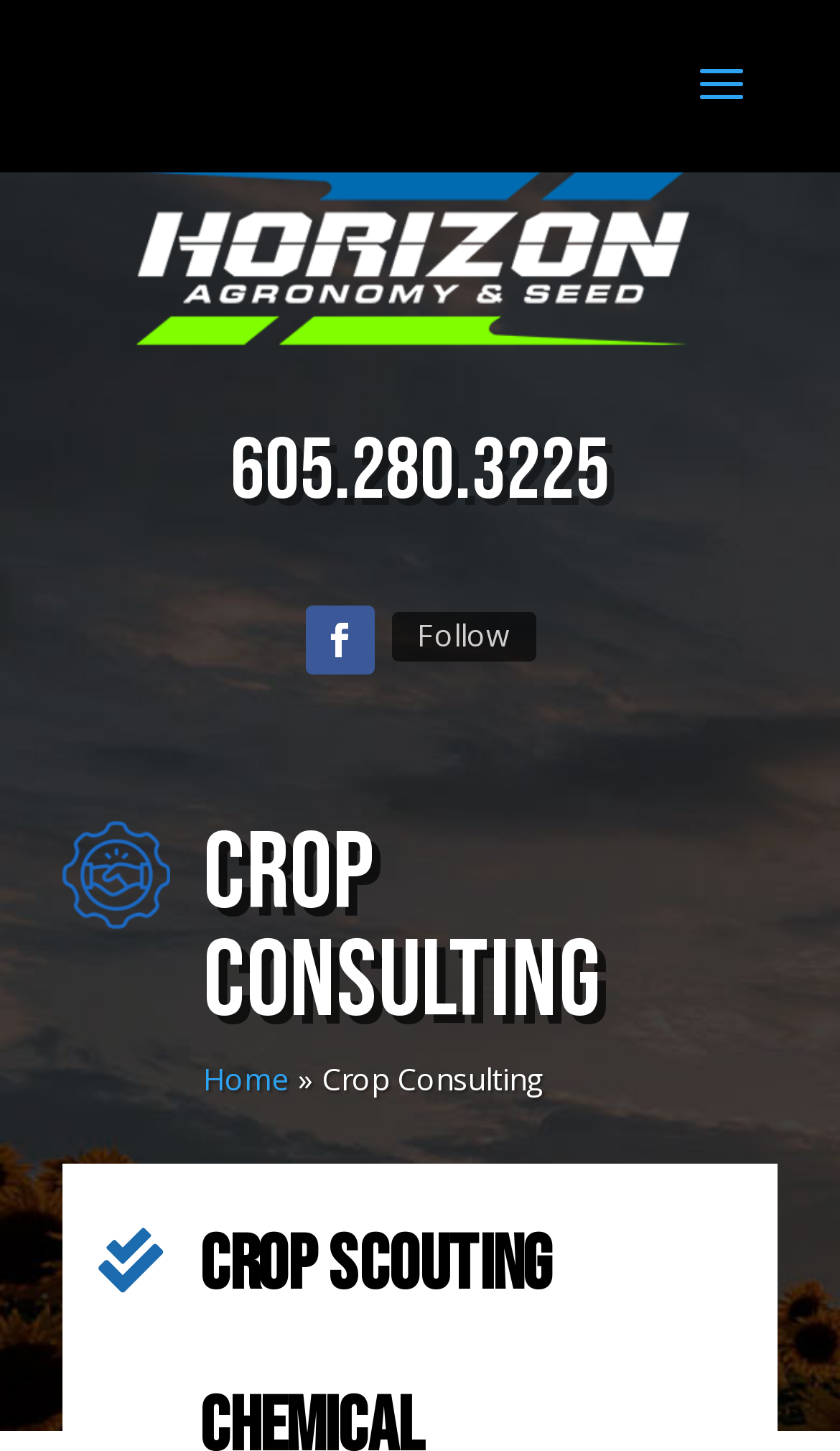Identify the bounding box of the UI element that matches this description: "Home".

[0.242, 0.729, 0.344, 0.757]